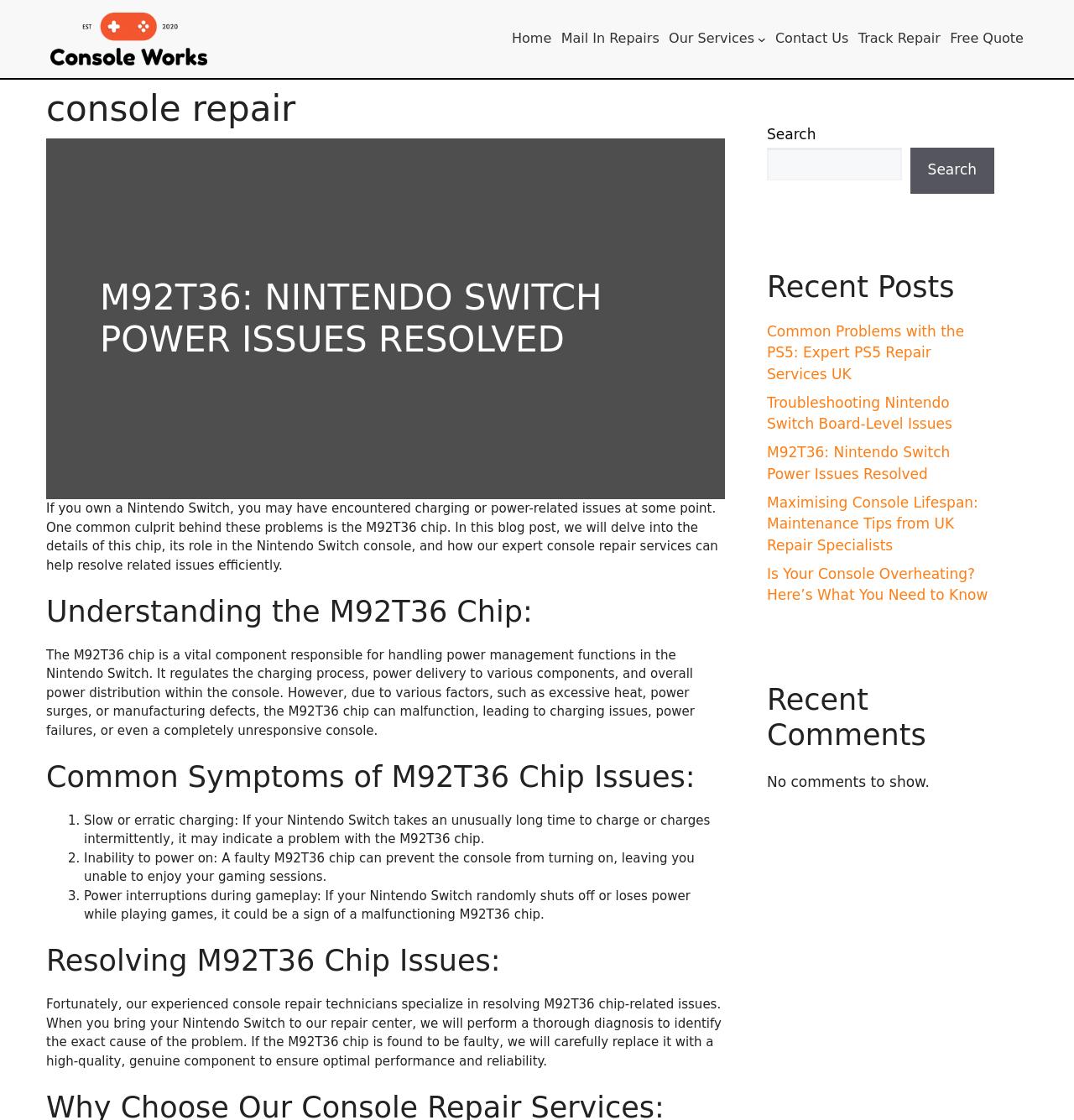Use the information in the screenshot to answer the question comprehensively: What is the main topic of this webpage?

Based on the webpage content, it appears that the main topic is console repair, specifically focusing on Nintendo Switch power issues related to the M92T36 chip.